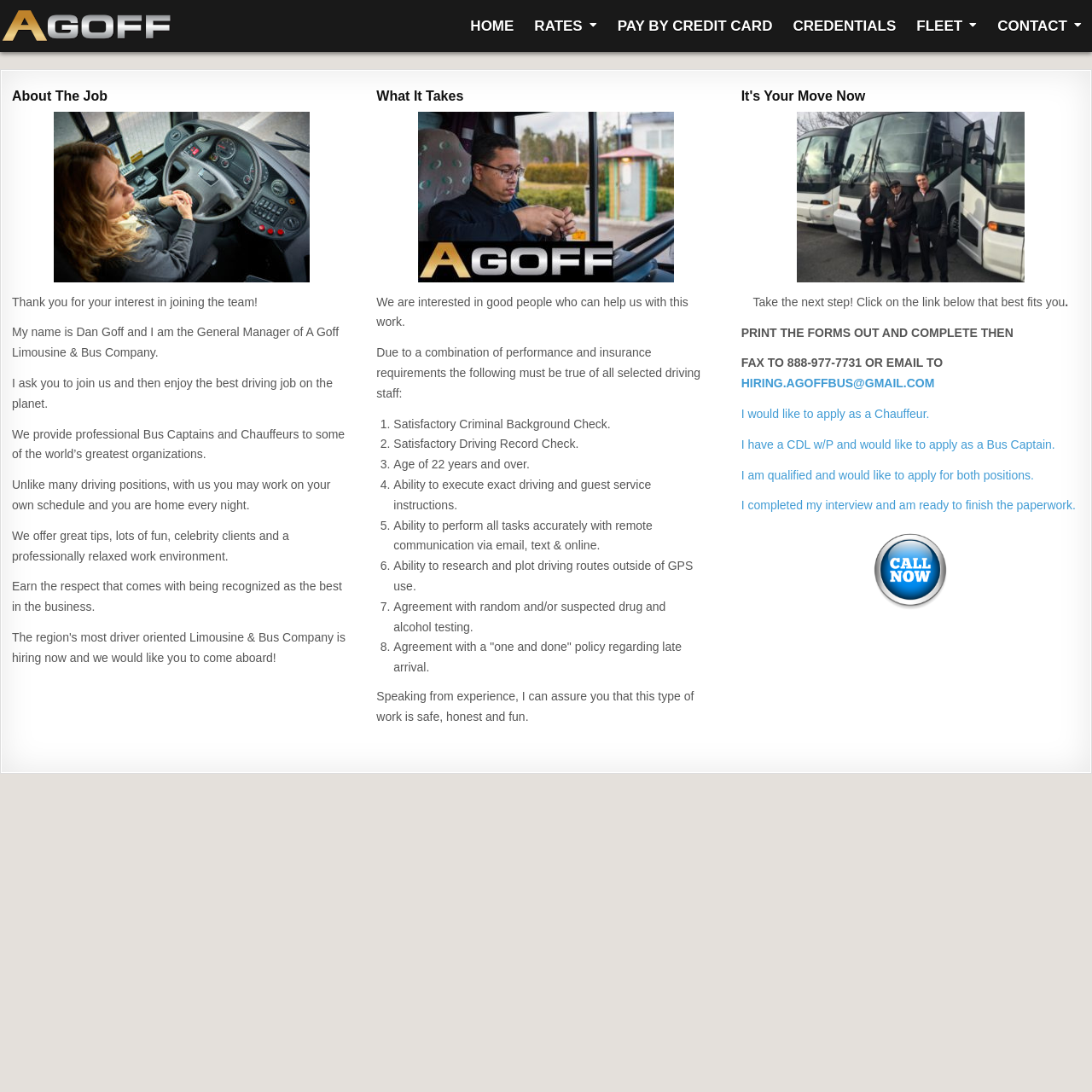Please find the bounding box coordinates of the element that you should click to achieve the following instruction: "Select 'Français' language". The coordinates should be presented as four float numbers between 0 and 1: [left, top, right, bottom].

None